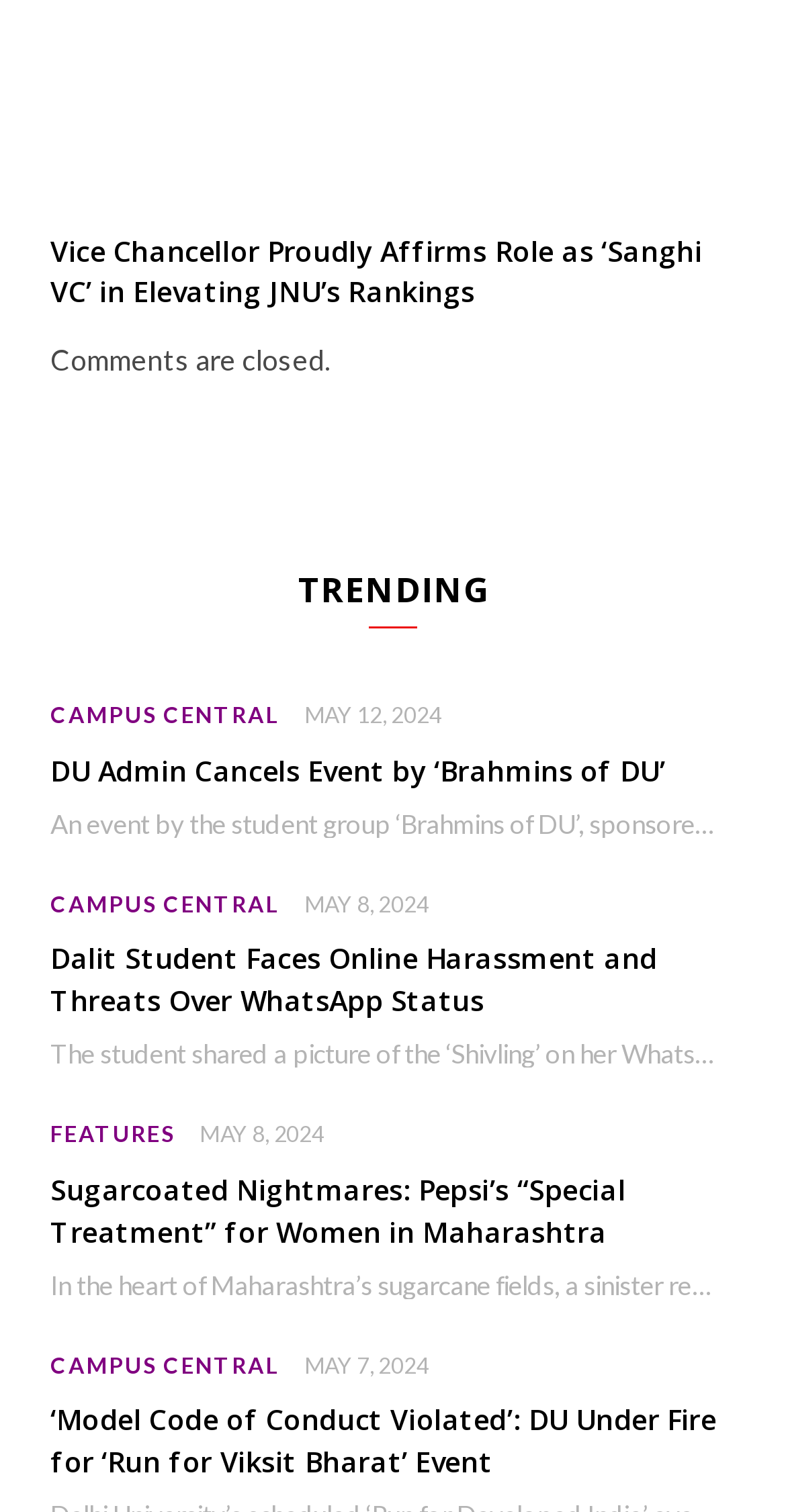Refer to the image and answer the question with as much detail as possible: How many trending articles are there?

I counted the number of links under the 'TRENDING' heading, which are 5 in total.